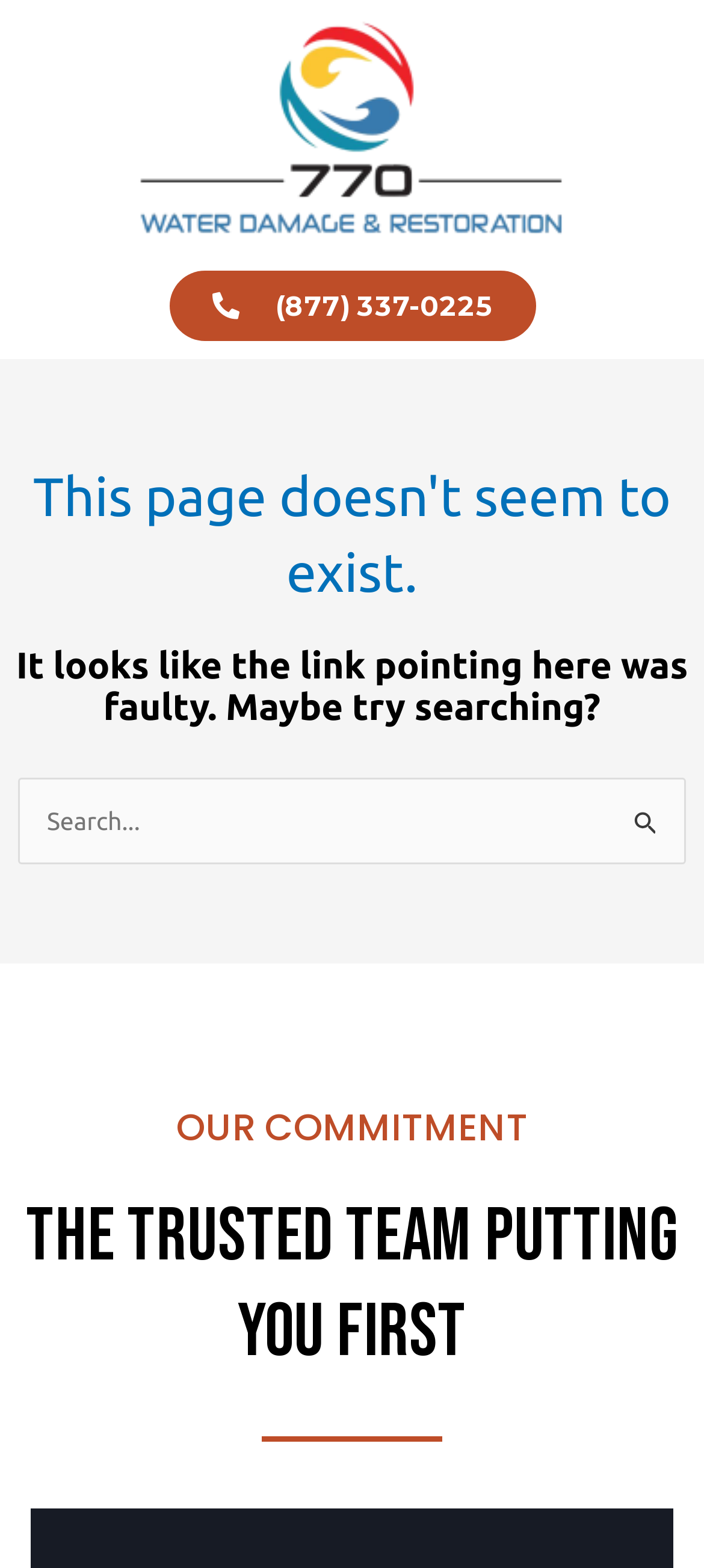What is the phone number on the page?
Using the image, respond with a single word or phrase.

(877) 337-0225